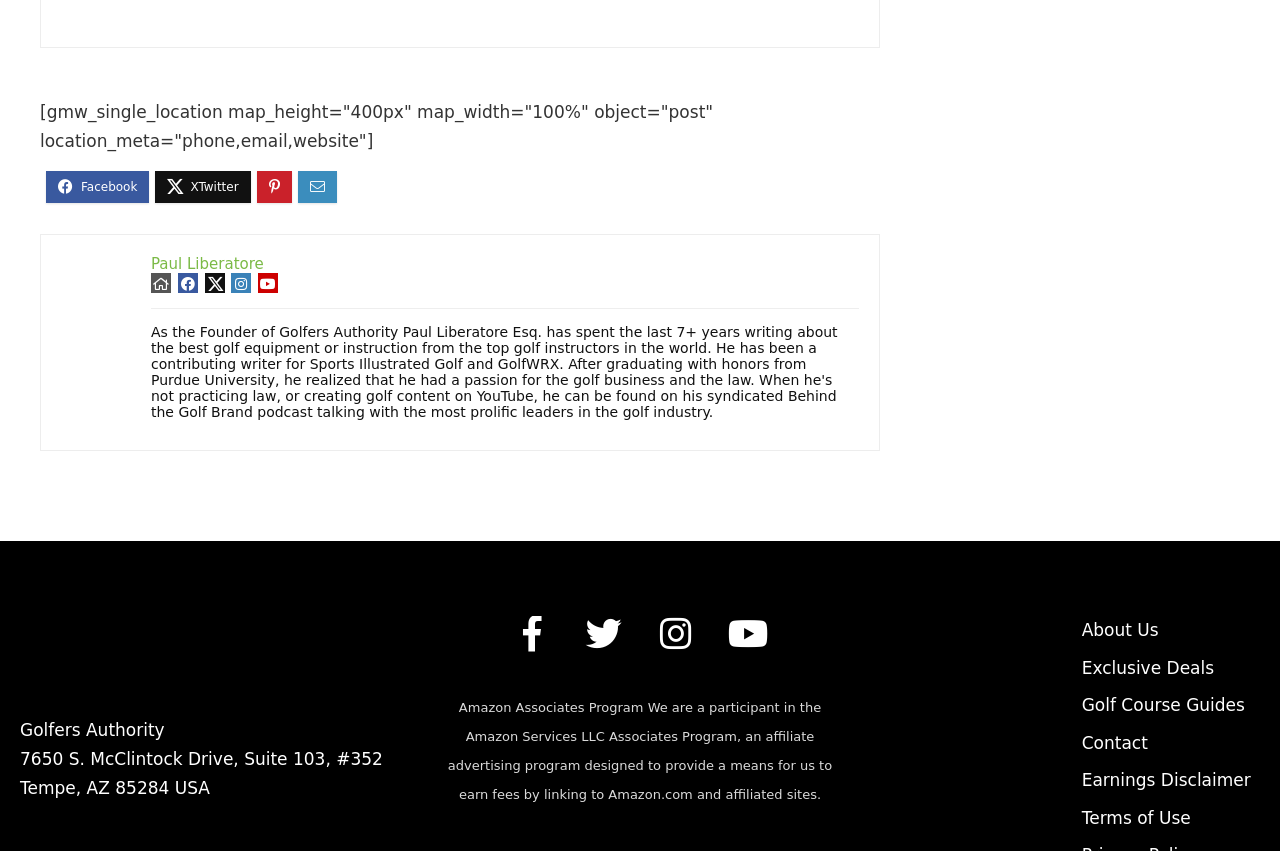What is the address of Golfers Authority?
Using the image as a reference, give an elaborate response to the question.

The address is mentioned in the static text elements at coordinates [0.016, 0.88, 0.299, 0.903], [0.016, 0.914, 0.059, 0.937], [0.068, 0.914, 0.09, 0.937], [0.09, 0.914, 0.132, 0.937], and [0.137, 0.914, 0.164, 0.937], which together form the complete address.